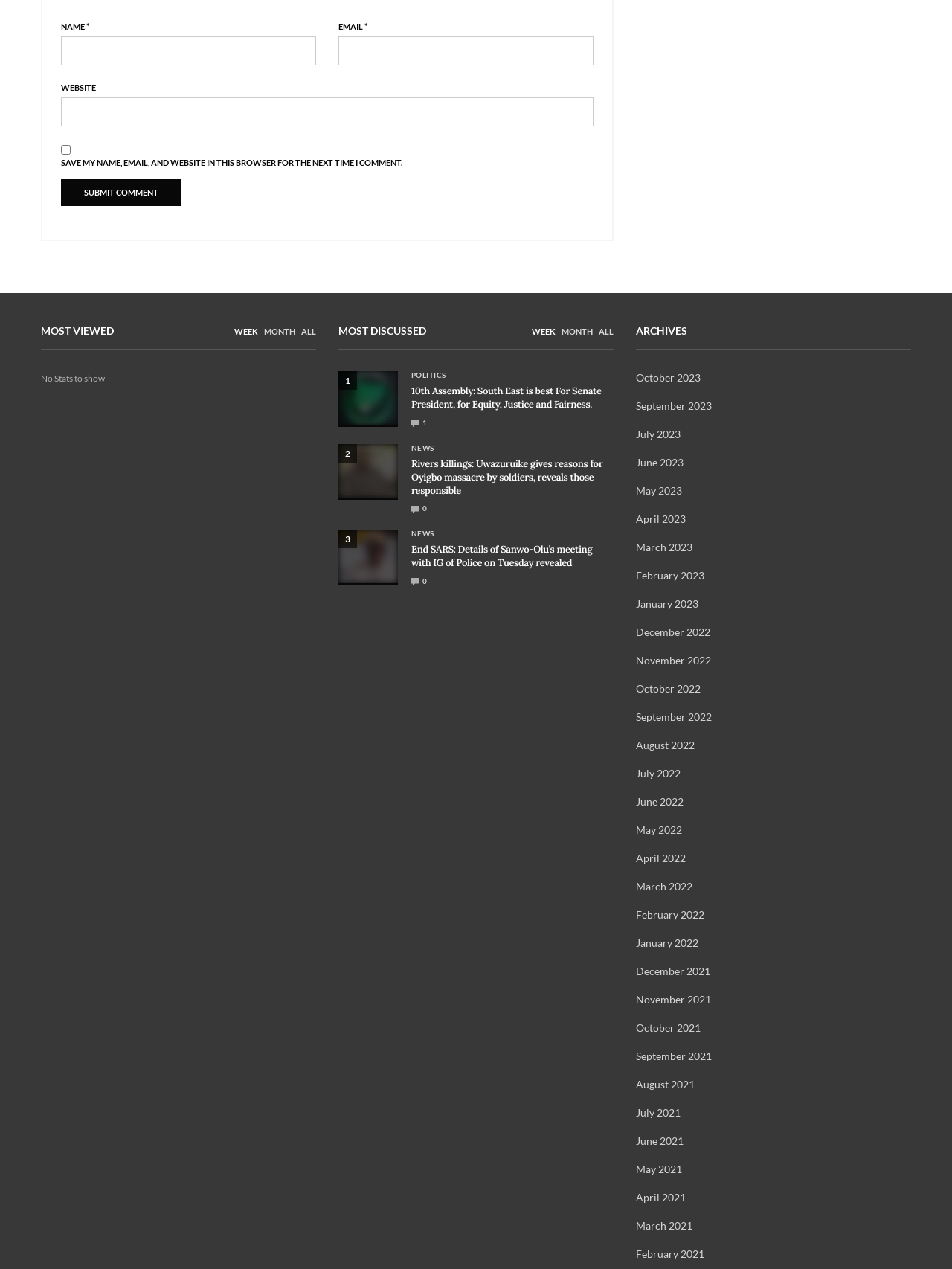Identify the bounding box for the element characterized by the following description: "February 2021".

[0.668, 0.983, 0.74, 0.993]